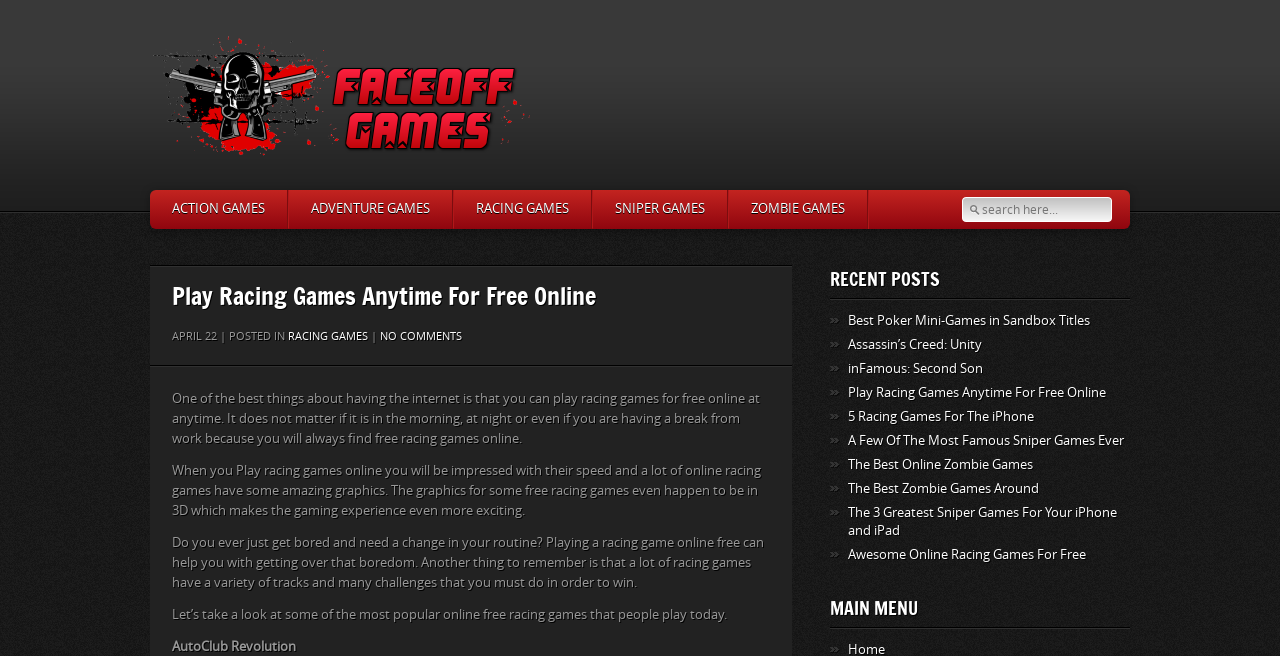Answer this question in one word or a short phrase: What is the feature of some online racing games?

3D graphics